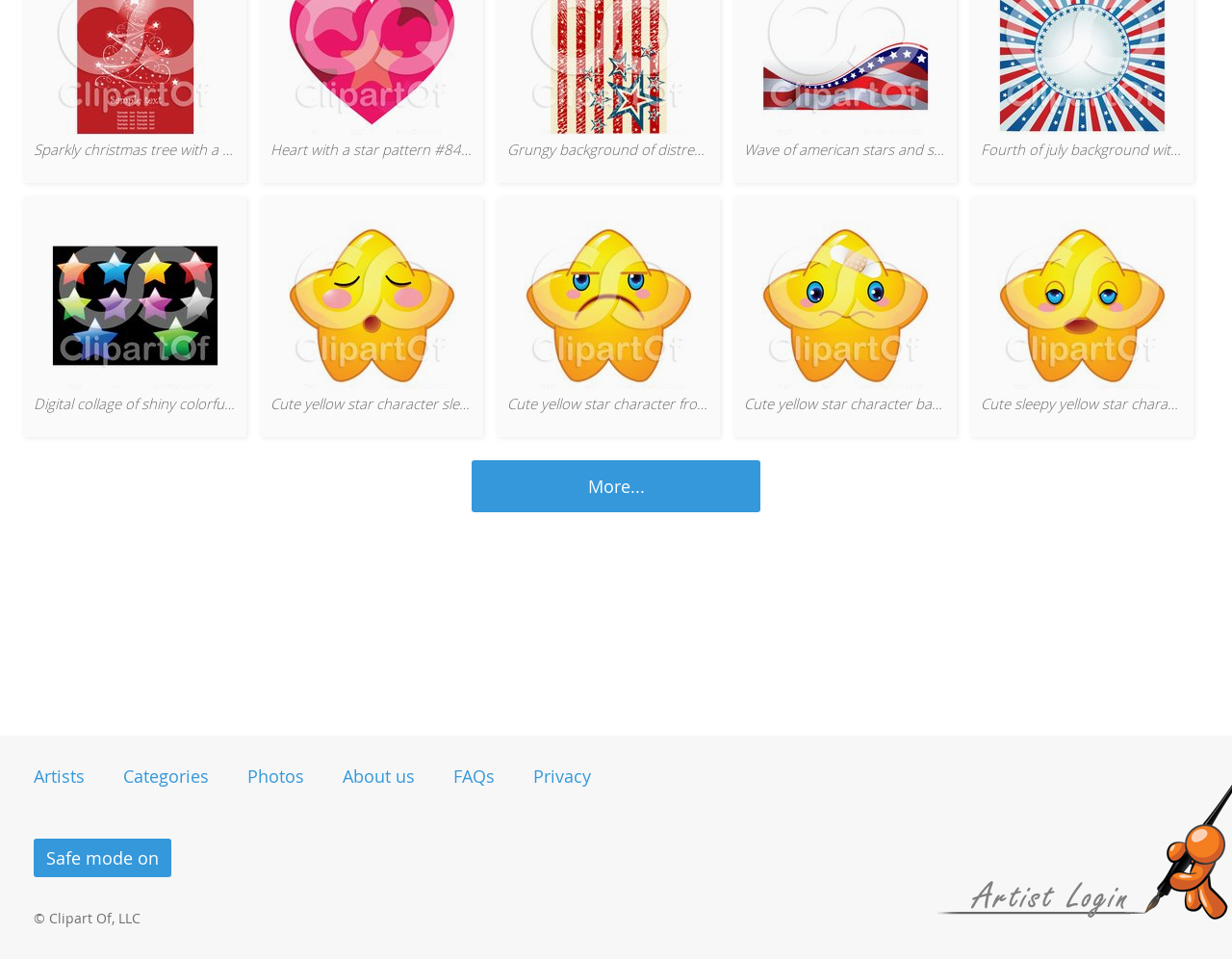What is the copyright information at the bottom of the webpage?
Using the image as a reference, answer with just one word or a short phrase.

Clipart Of, LLC